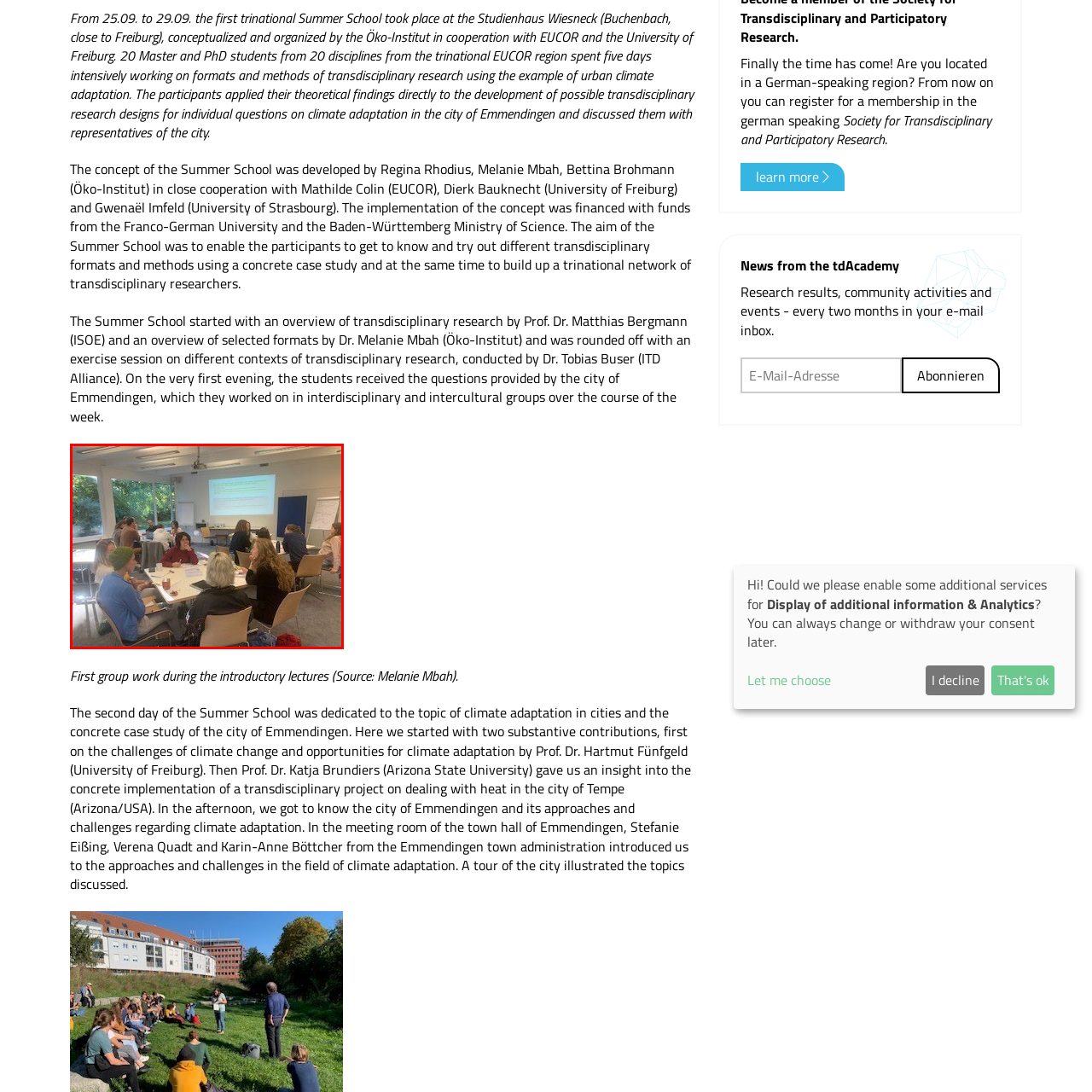What is the focus of the day's activities?
View the image contained within the red box and provide a one-word or short-phrase answer to the question.

Transdisciplinary research methods